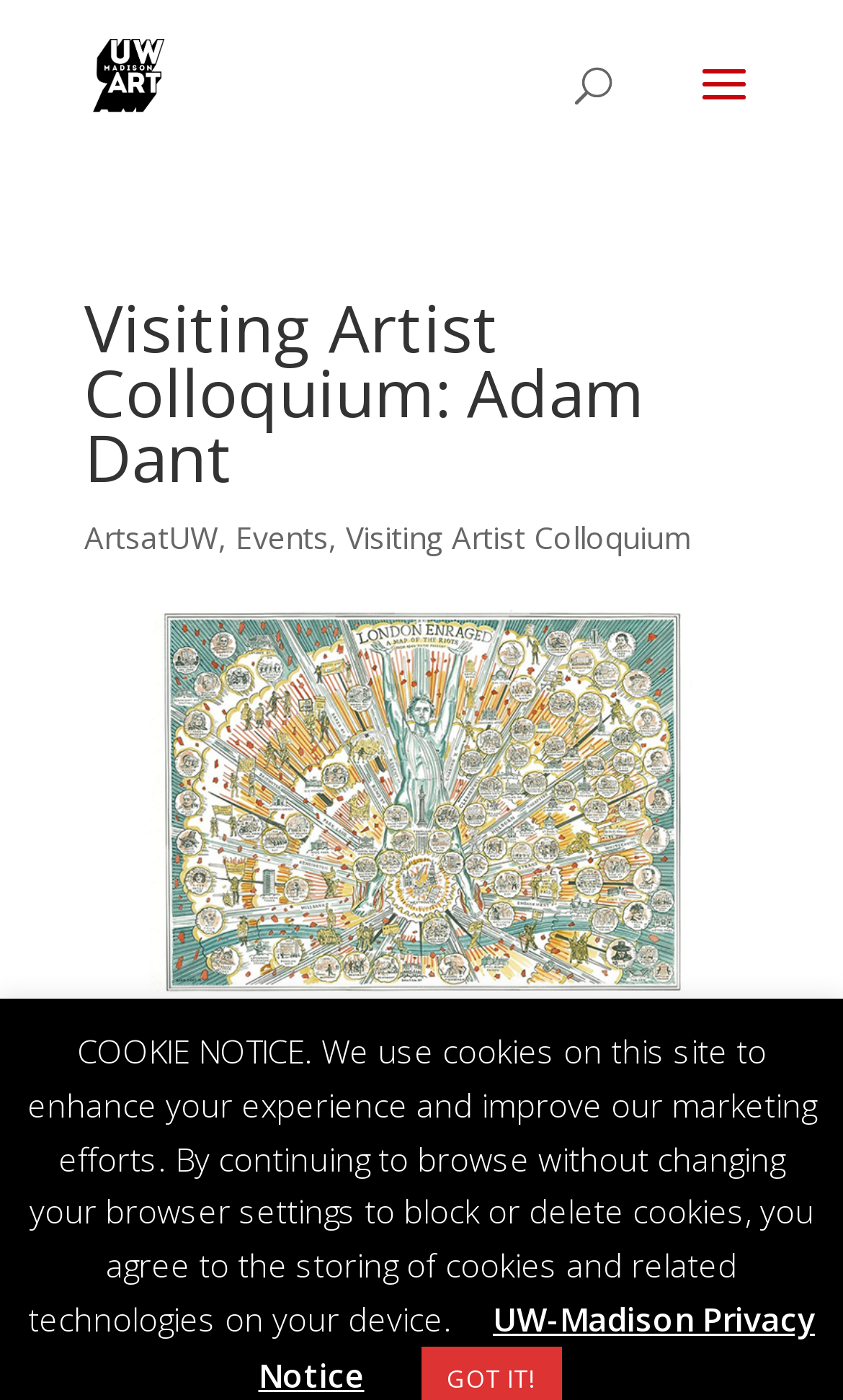Using the webpage screenshot, locate the HTML element that fits the following description and provide its bounding box: "UW-Madison Privacy Notice".

[0.306, 0.927, 0.967, 0.997]